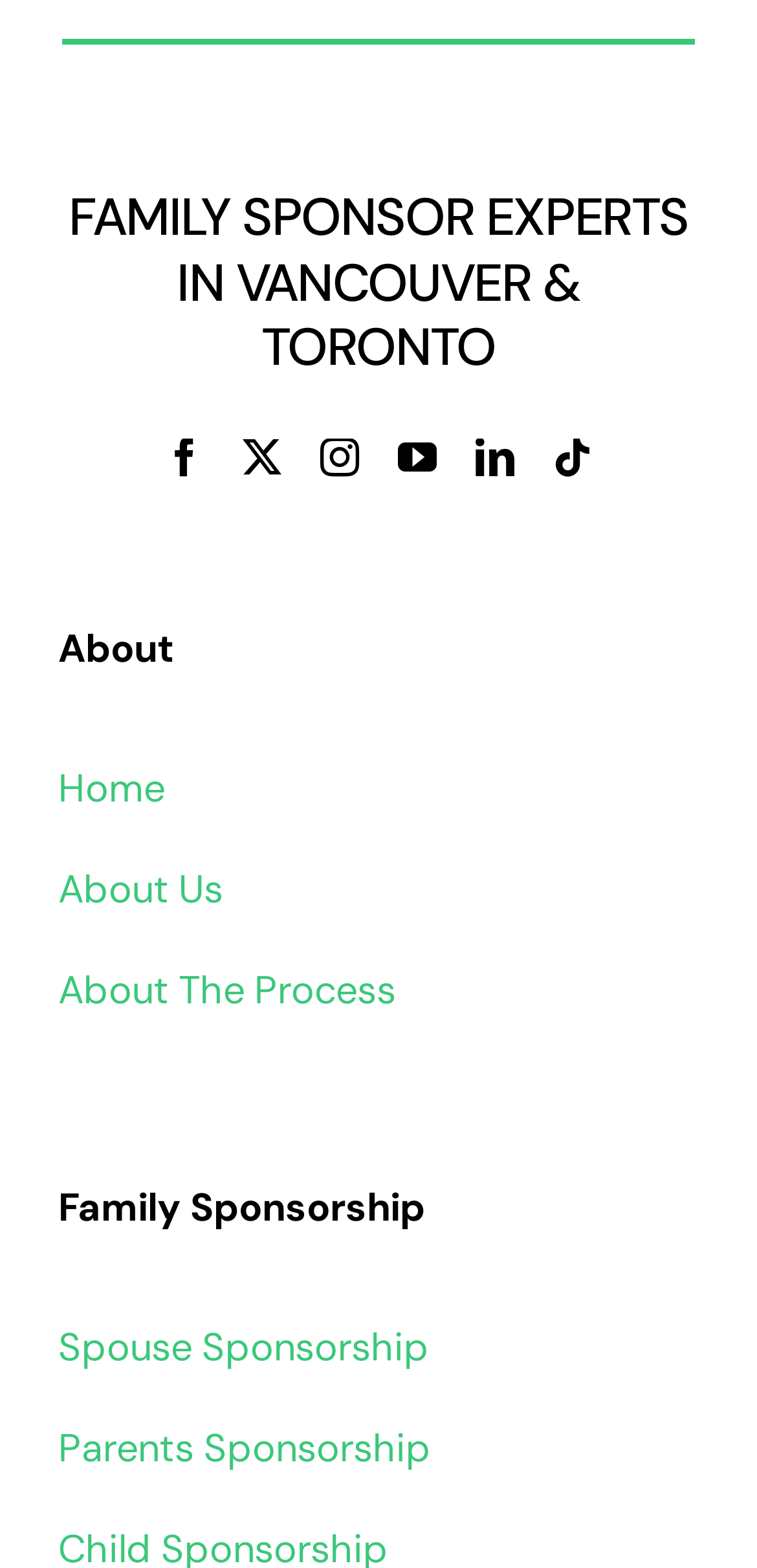Determine the bounding box for the HTML element described here: "aria-label="linkedin" title="LinkedIn"". The coordinates should be given as [left, top, right, bottom] with each number being a float between 0 and 1.

[0.628, 0.28, 0.679, 0.305]